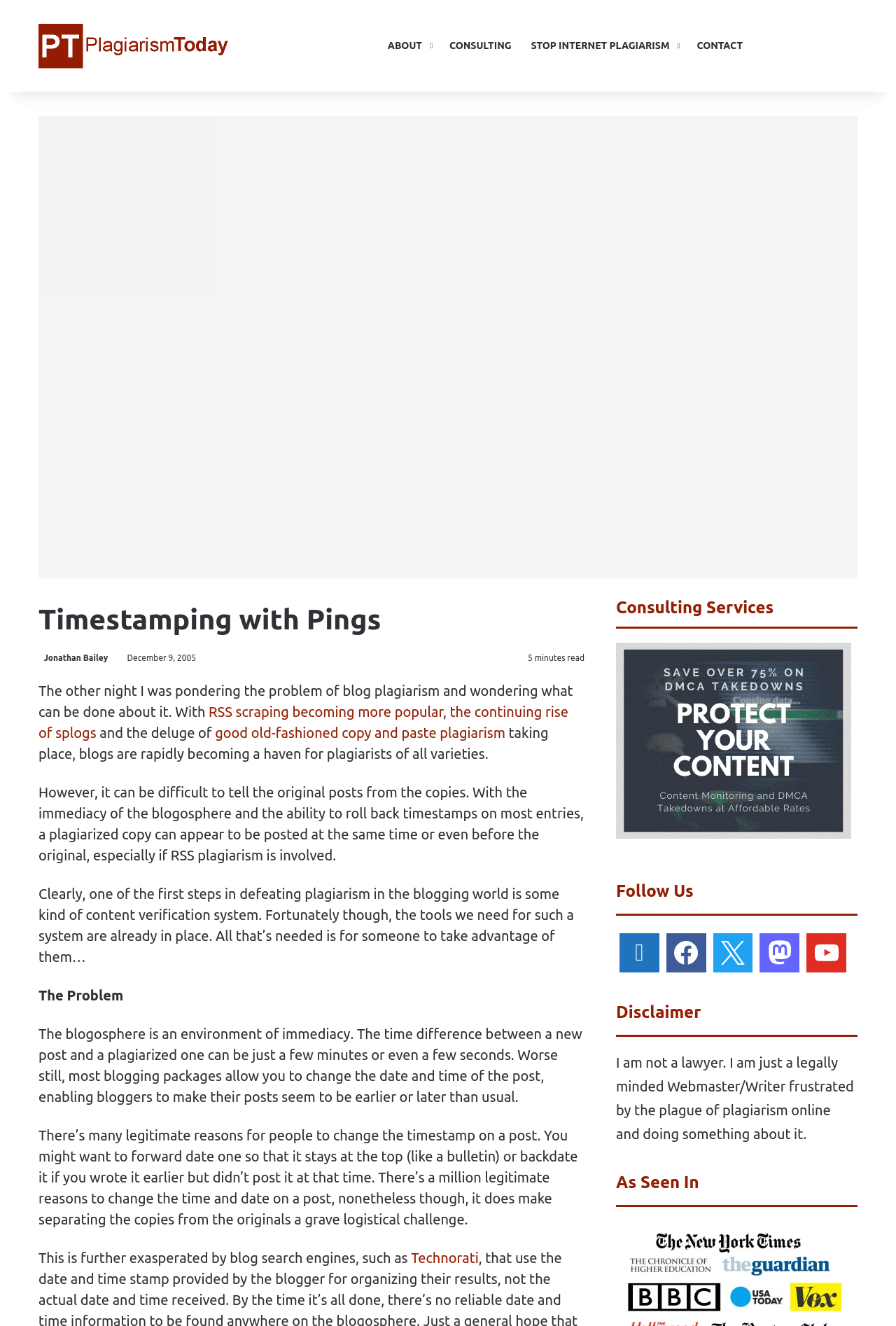Please look at the image and answer the question with a detailed explanation: What is the purpose of the 'Timestamping with Pings' method?

The 'Timestamping with Pings' method is mentioned in the context of defeating plagiarism in the blogging world, suggesting that its purpose is to verify the originality of content and prevent plagiarism.